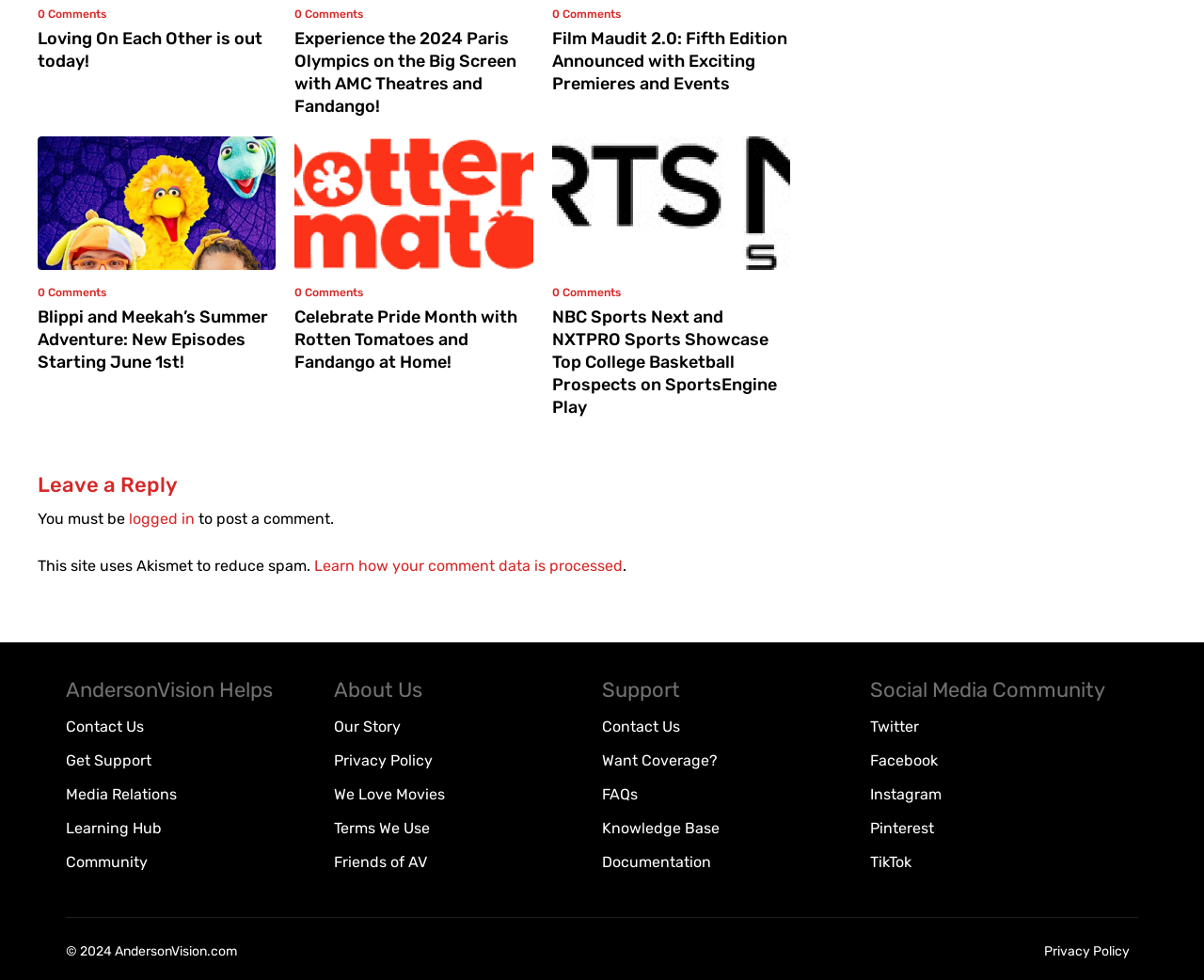Please determine the bounding box coordinates of the clickable area required to carry out the following instruction: "Leave a reply to the post". The coordinates must be four float numbers between 0 and 1, represented as [left, top, right, bottom].

[0.031, 0.484, 0.656, 0.505]